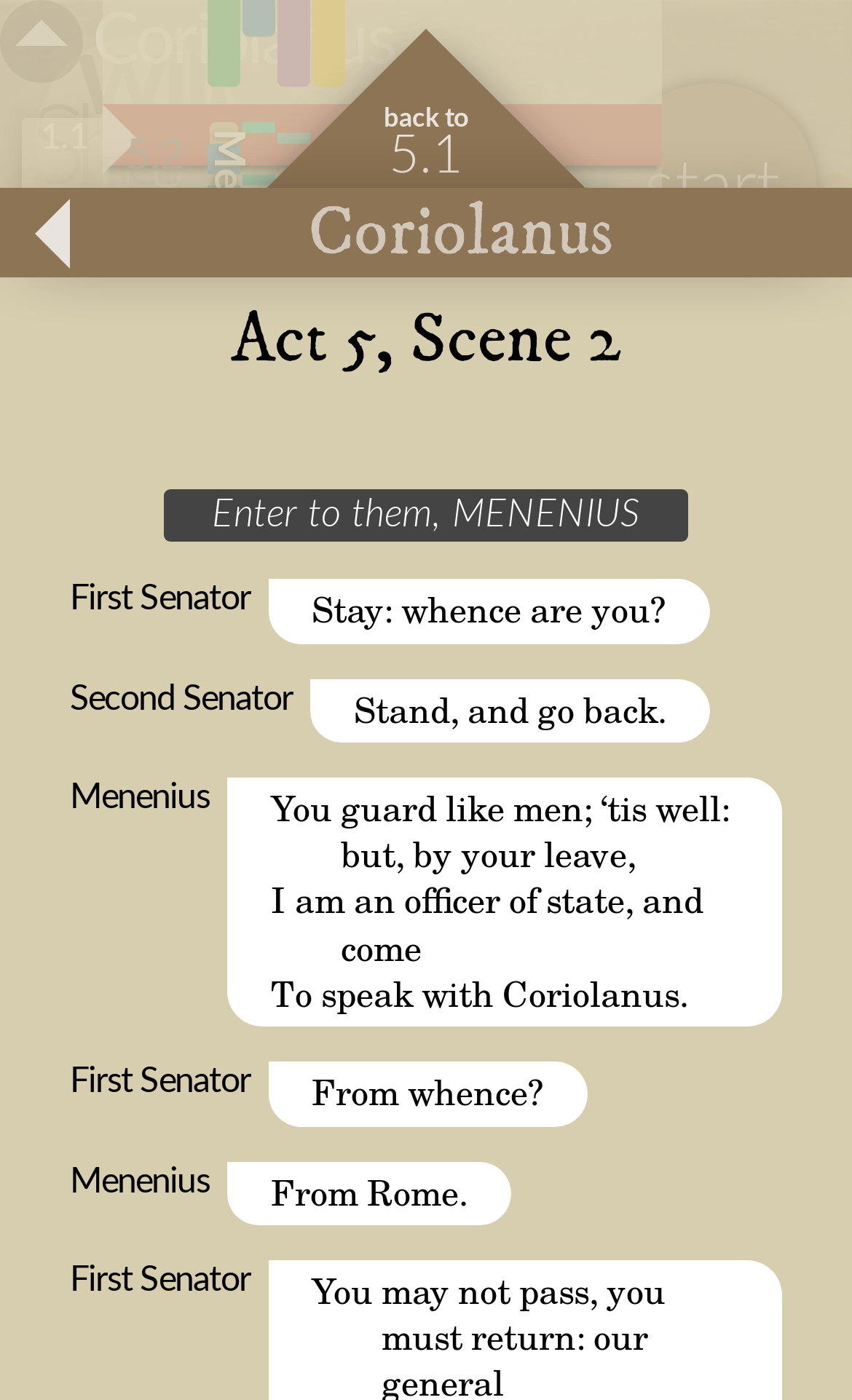Answer with a single word or phrase: 
How many senators are there in the scene?

2